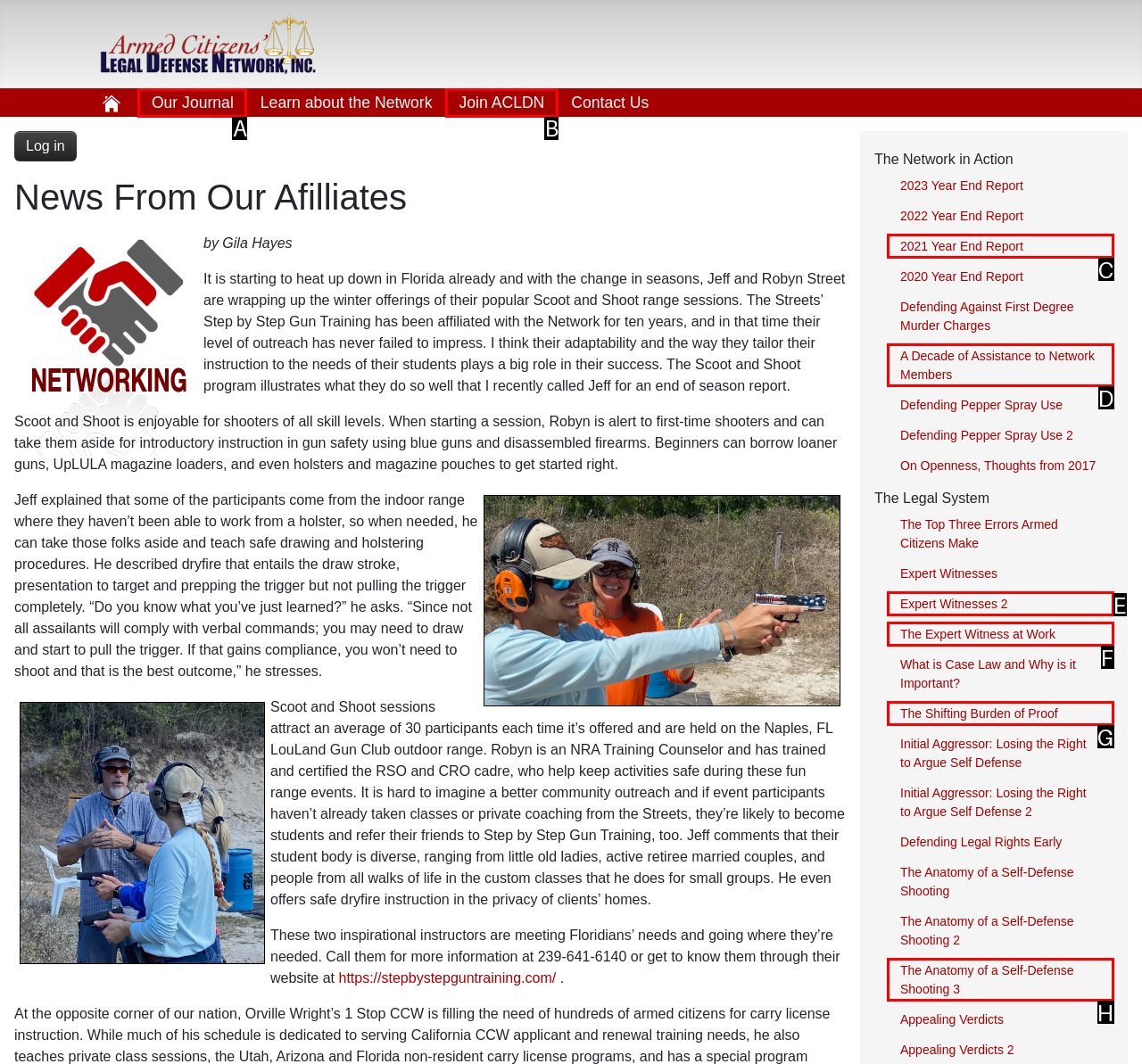For the task: Click on the 'Join ACLDN' link, identify the HTML element to click.
Provide the letter corresponding to the right choice from the given options.

B